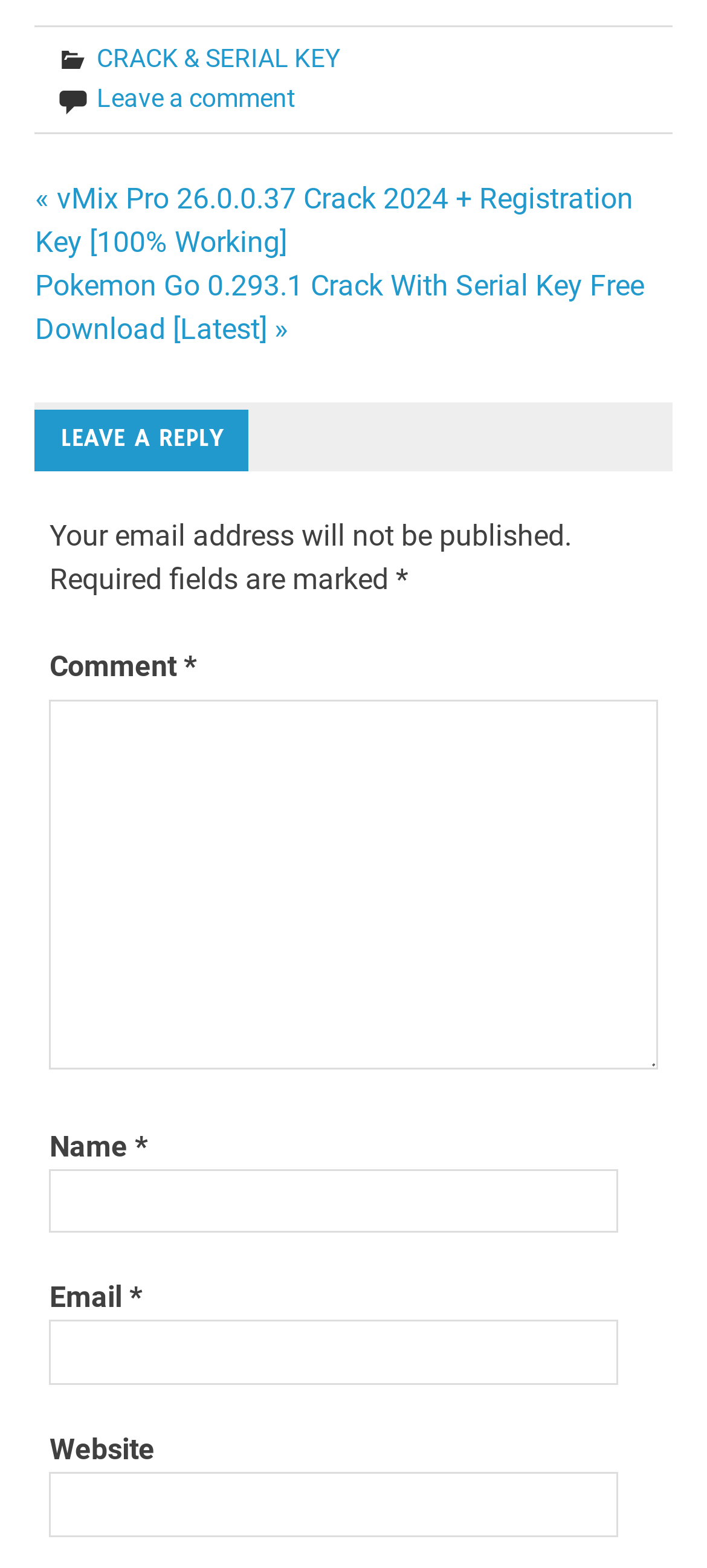Could you locate the bounding box coordinates for the section that should be clicked to accomplish this task: "Click on the 'CRACK & SERIAL KEY' link".

[0.137, 0.027, 0.48, 0.046]